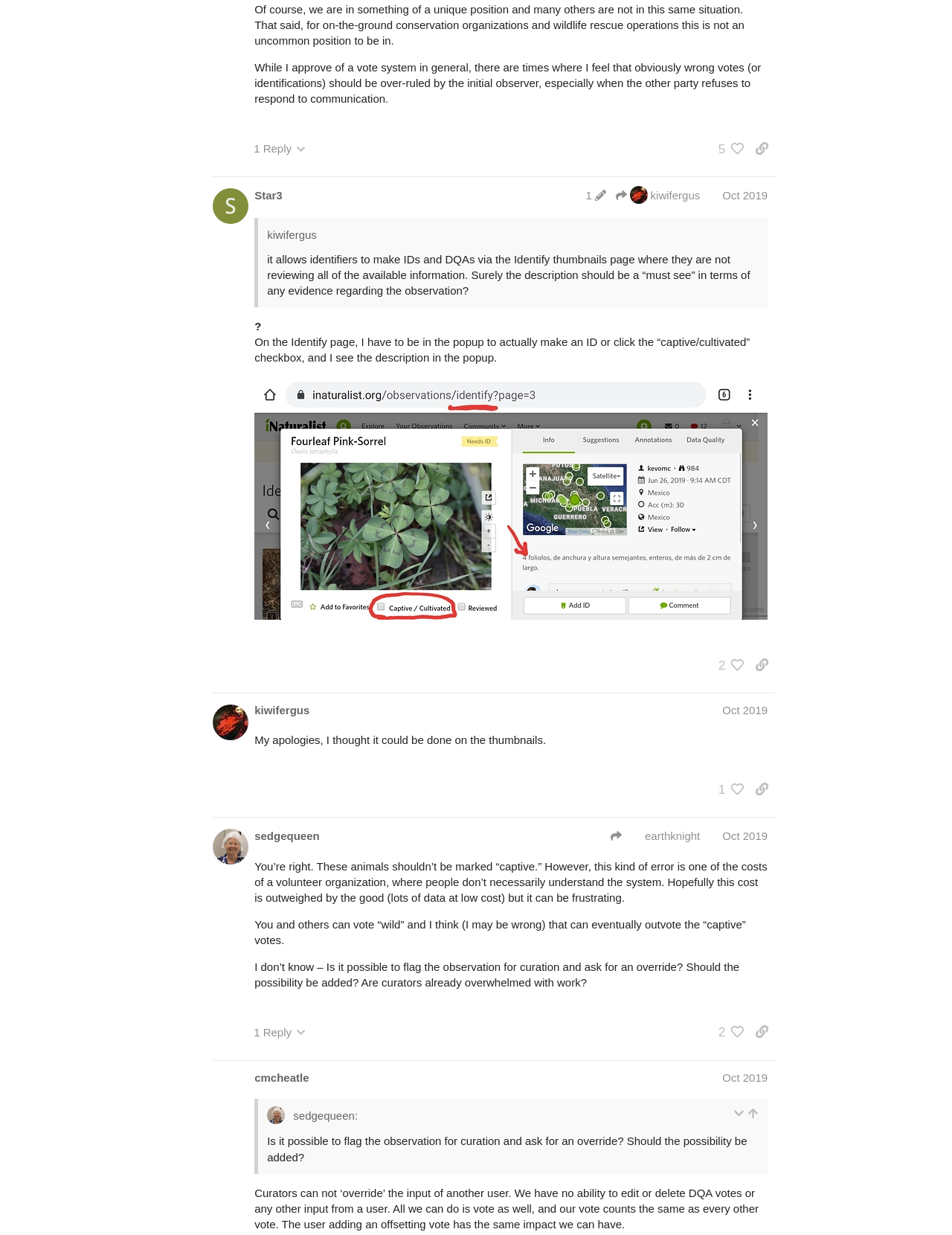Provide the bounding box coordinates of the HTML element described as: "Contact Us Today!". The bounding box coordinates should be four float numbers between 0 and 1, i.e., [left, top, right, bottom].

None